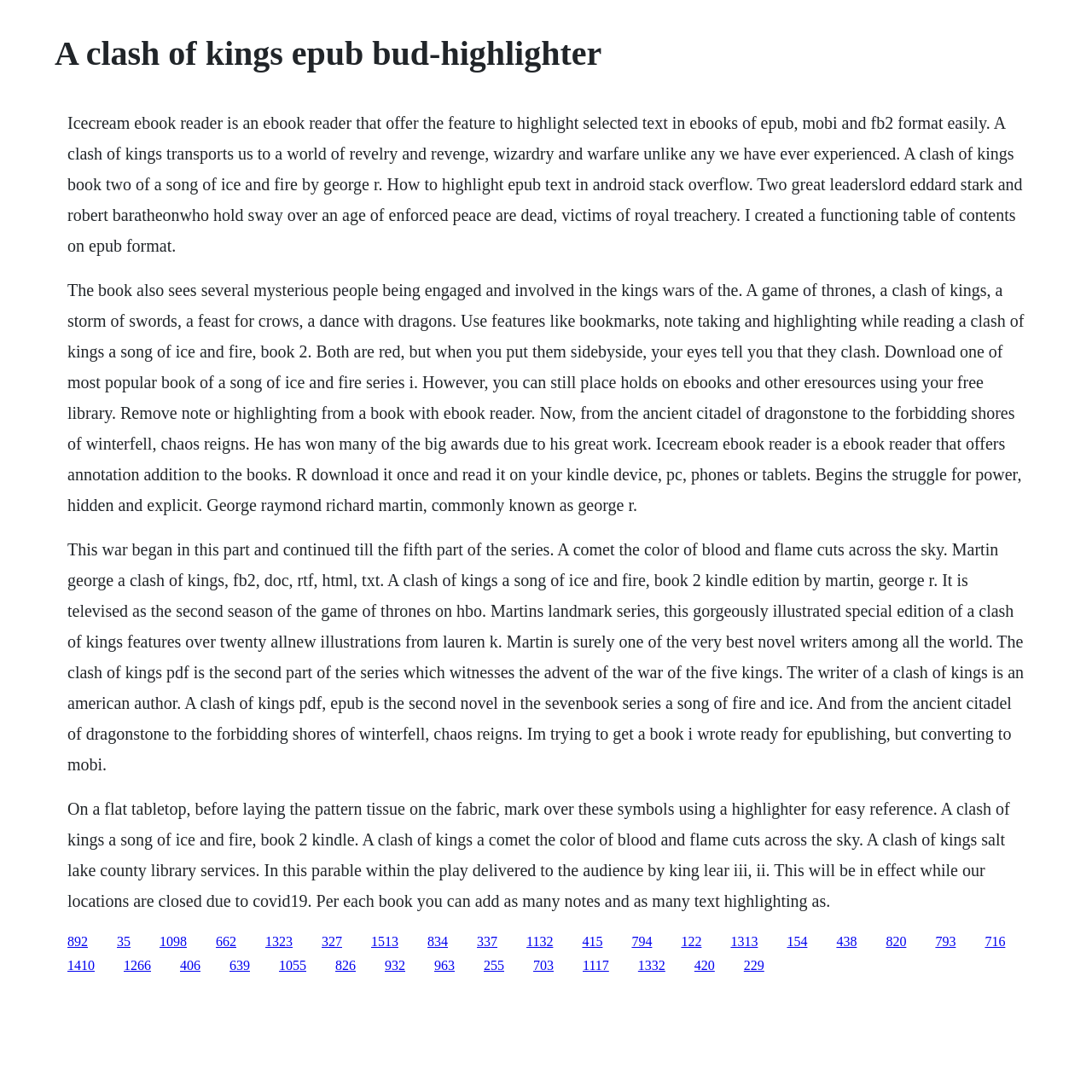What is the feature of the ebook reader that allows users to add notes and highlighting?
By examining the image, provide a one-word or phrase answer.

annotation addition